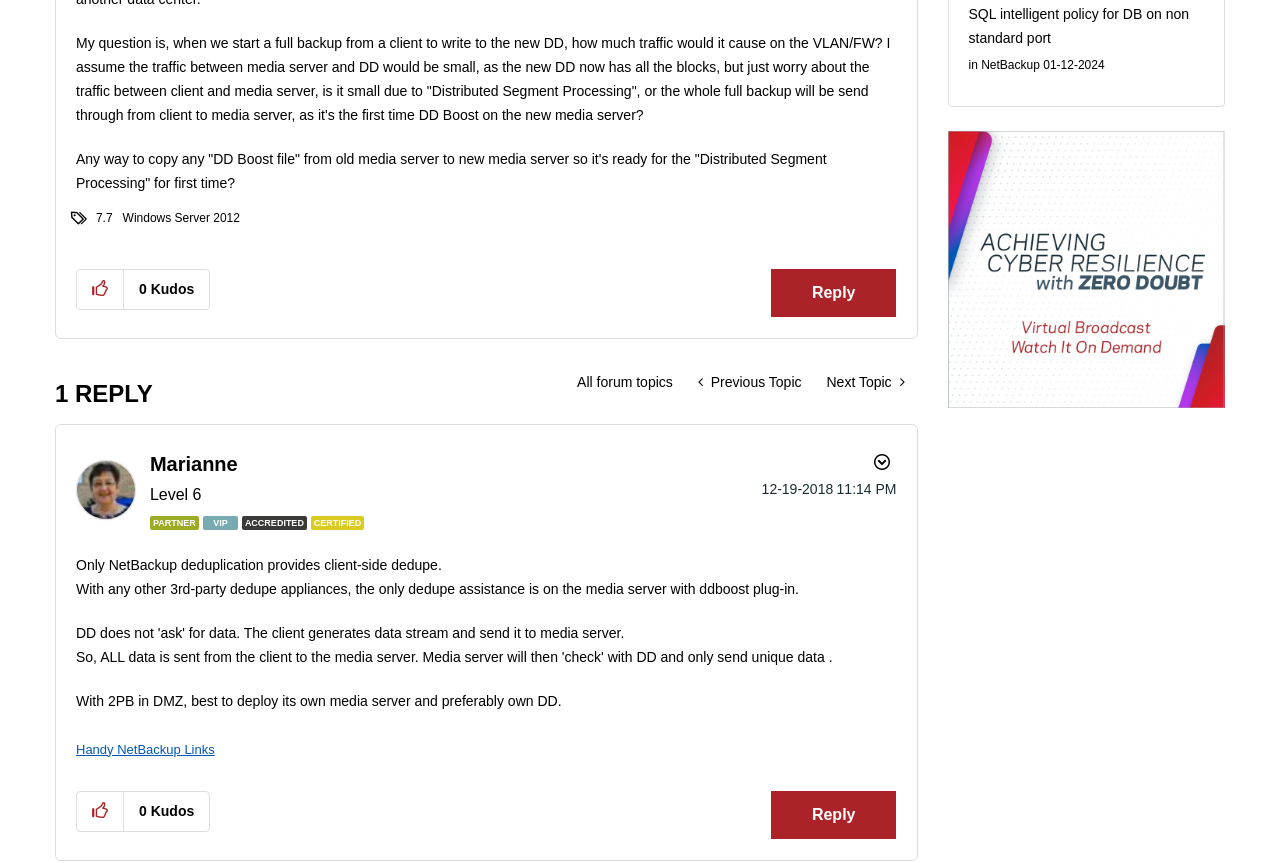From the element description: "All forum topics", extract the bounding box coordinates of the UI element. The coordinates should be expressed as four float numbers between 0 and 1, in the order [left, top, right, bottom].

[0.441, 0.42, 0.536, 0.464]